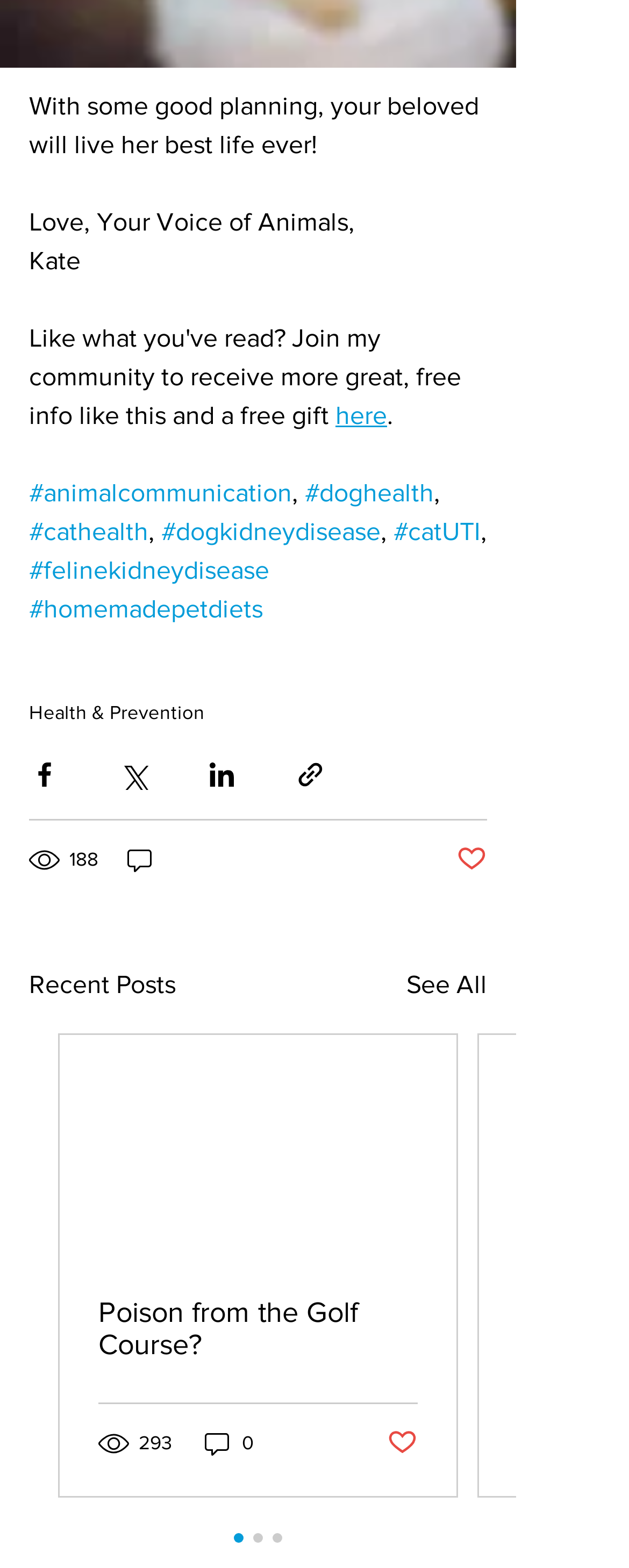Determine the coordinates of the bounding box that should be clicked to complete the instruction: "Click on '#animalcommunication'". The coordinates should be represented by four float numbers between 0 and 1: [left, top, right, bottom].

[0.046, 0.305, 0.464, 0.322]